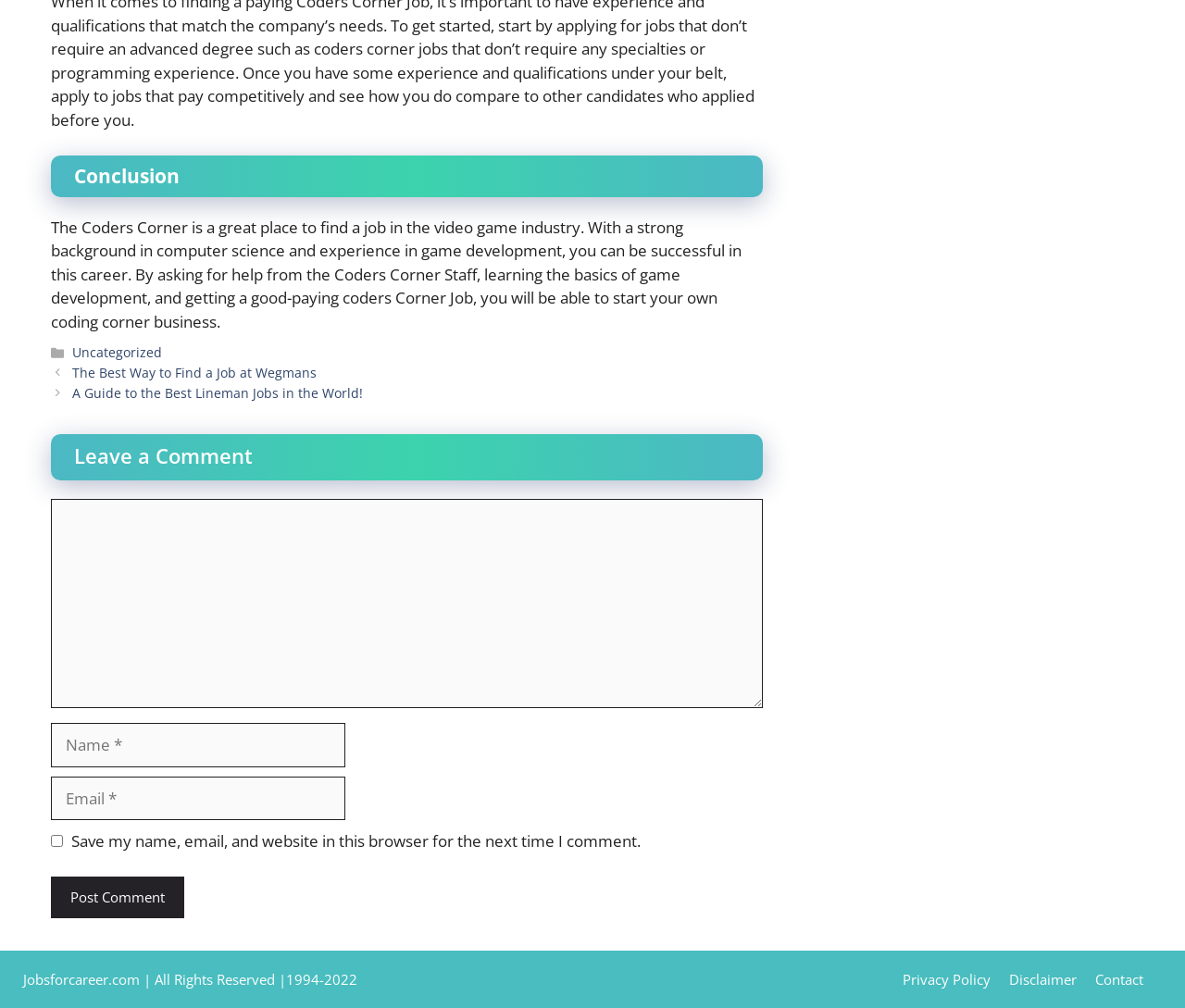Provide the bounding box coordinates of the HTML element described by the text: "name="submit" value="Post Comment"". The coordinates should be in the format [left, top, right, bottom] with values between 0 and 1.

[0.043, 0.87, 0.155, 0.911]